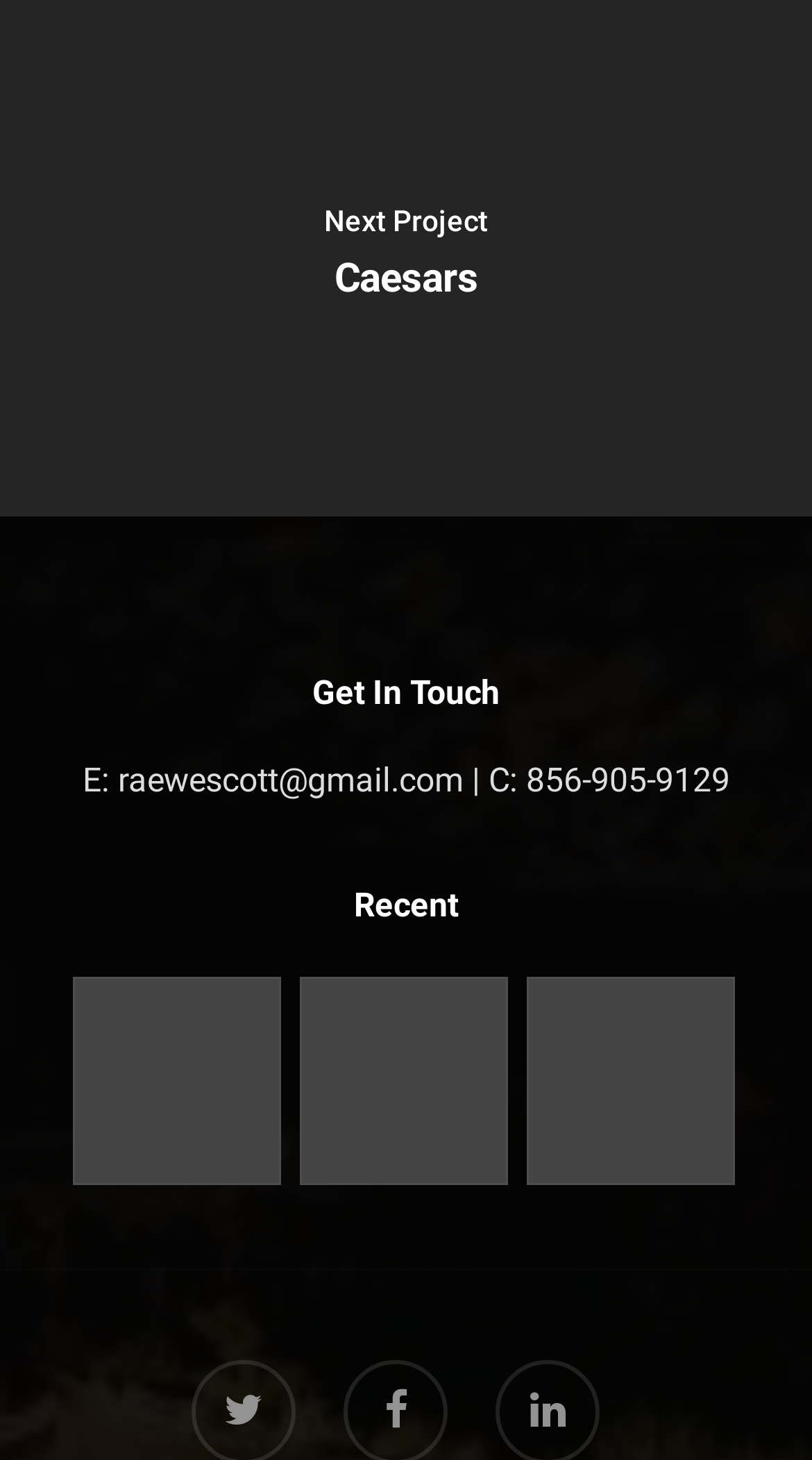Please provide a short answer using a single word or phrase for the question:
What is the email address provided?

raewescott@gmail.com